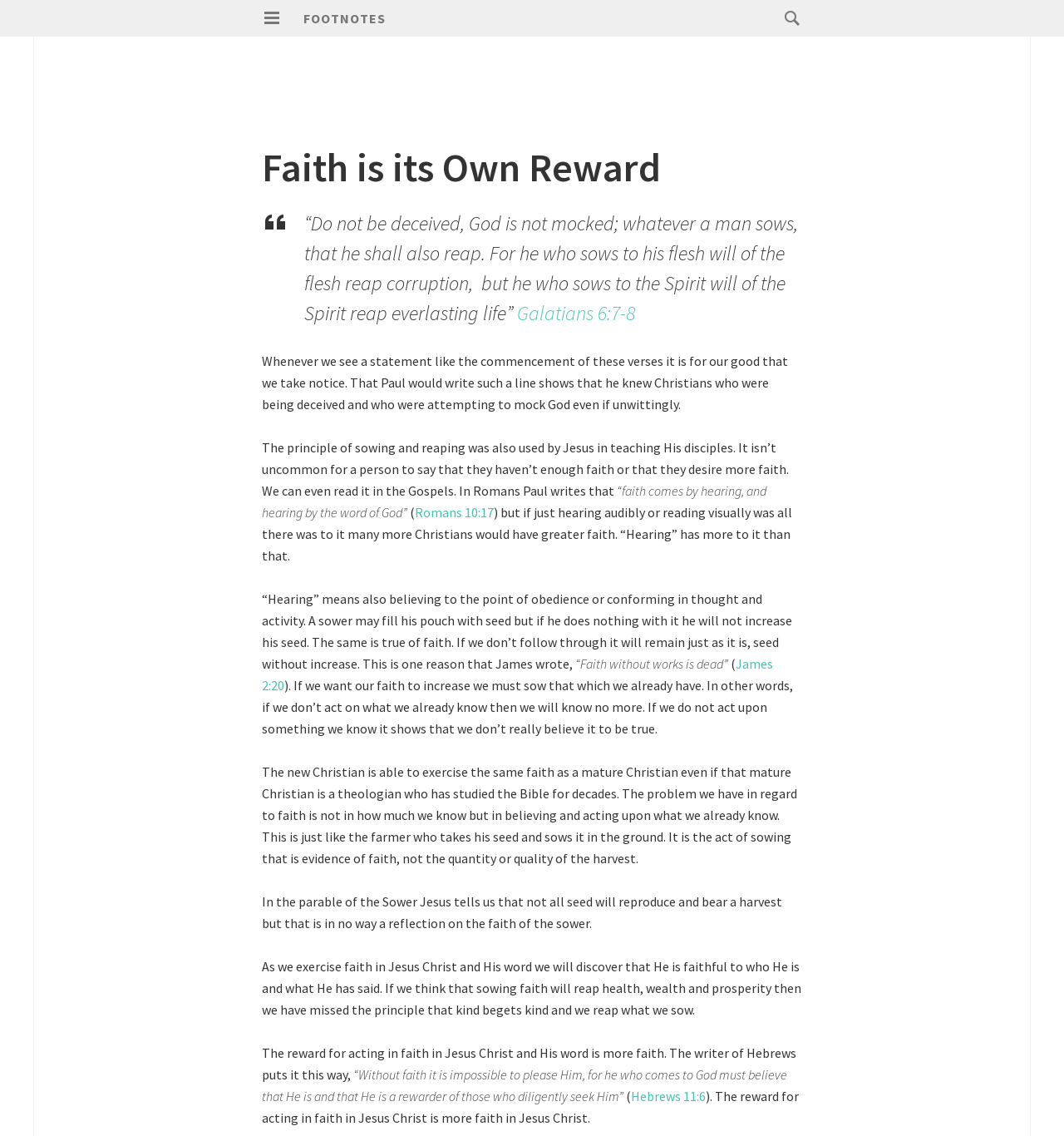Provide a thorough description of this webpage.

The webpage is titled "Faith is its Own Reward – Footnotes" and has a primary menu button located at the top left corner. Below the menu button is a heading that reads "FOOTNOTES", which is also a link. To the right of the heading is a search bar with a magnifying glass icon.

The main content of the webpage is divided into sections, with a header that reads "Faith is its Own Reward" at the top. Below the header is a blockquote with a biblical quote from Galatians 6:7-8. The quote is followed by a series of paragraphs that discuss the principle of sowing and reaping, faith, and obedience.

Throughout the paragraphs, there are links to biblical references, including Romans 10:17, James 2:20, and Hebrews 11:6. The text also includes quotes from these references, which are formatted in a distinctive way.

The webpage has a total of 4 images, including the magnifying glass icon in the search bar, but they do not contain any descriptive text. The overall layout of the webpage is focused on presenting the written content, with a clear hierarchy of headings and paragraphs.